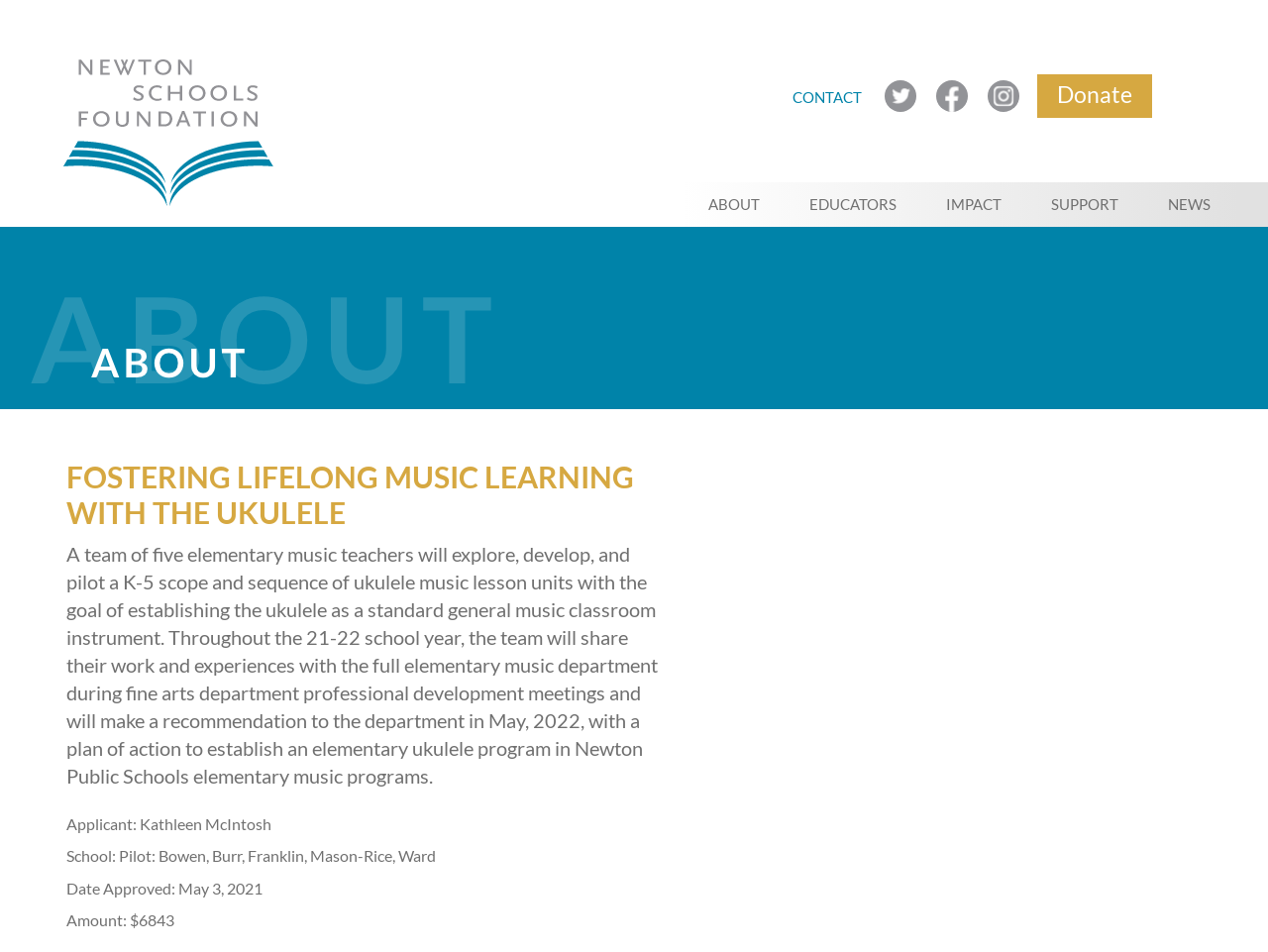Kindly provide the bounding box coordinates of the section you need to click on to fulfill the given instruction: "View the EDUCATORS page".

[0.619, 0.191, 0.727, 0.238]